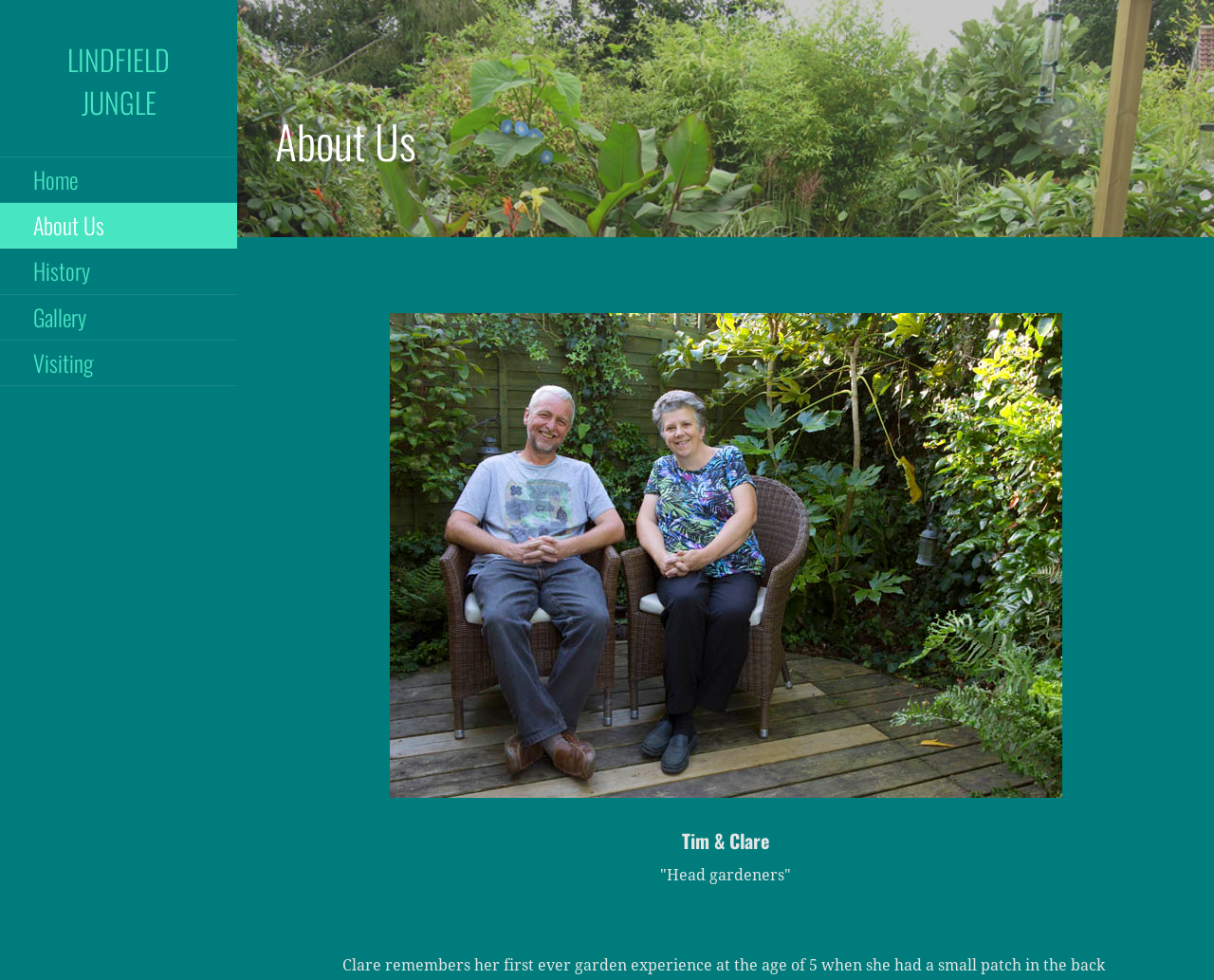What is the vertical position of the 'Gallery' link?
Using the image, answer in one word or phrase.

Above 'Visiting'